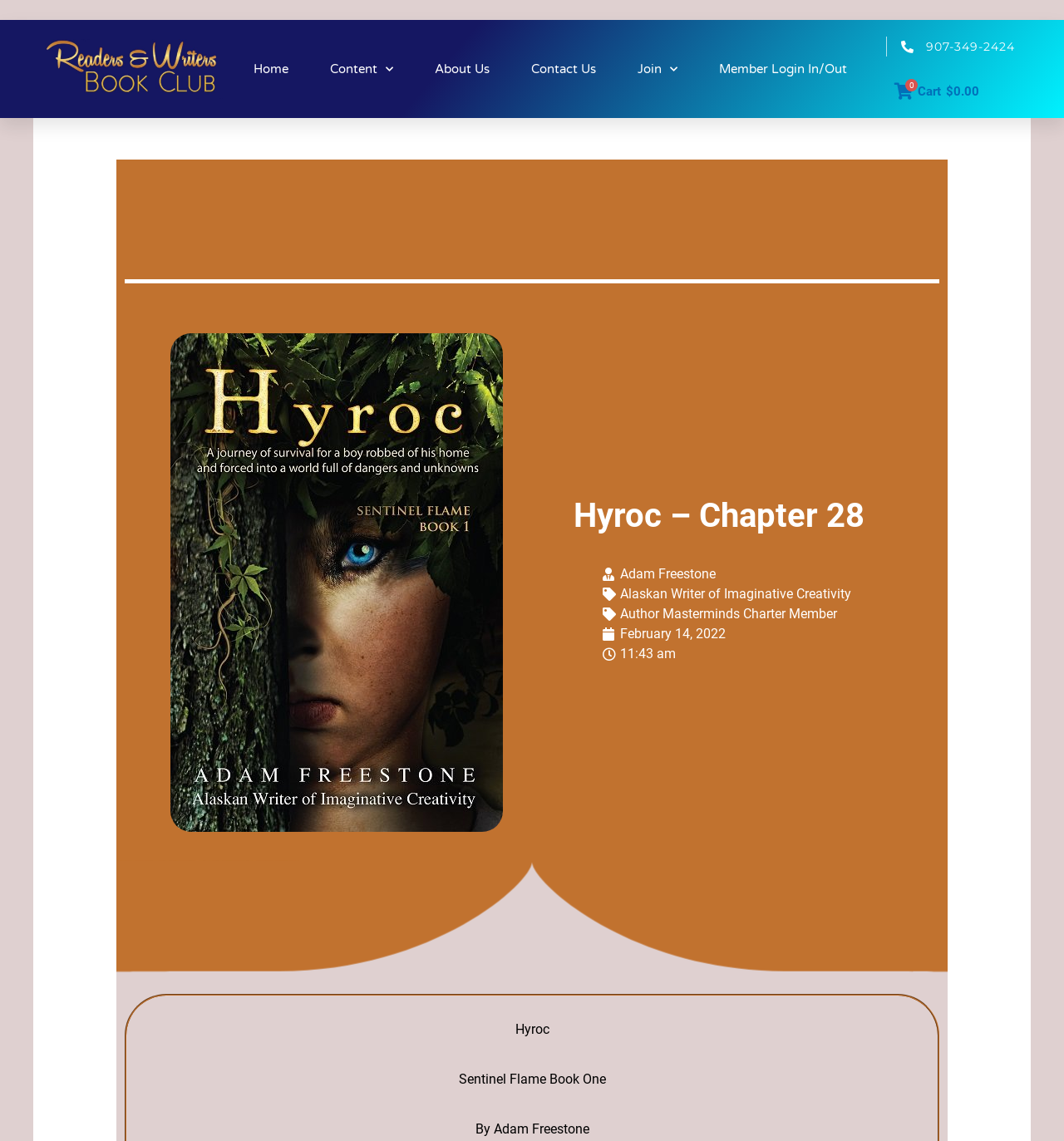Locate the bounding box coordinates of the element's region that should be clicked to carry out the following instruction: "login or logout". The coordinates need to be four float numbers between 0 and 1, i.e., [left, top, right, bottom].

[0.676, 0.028, 0.796, 0.093]